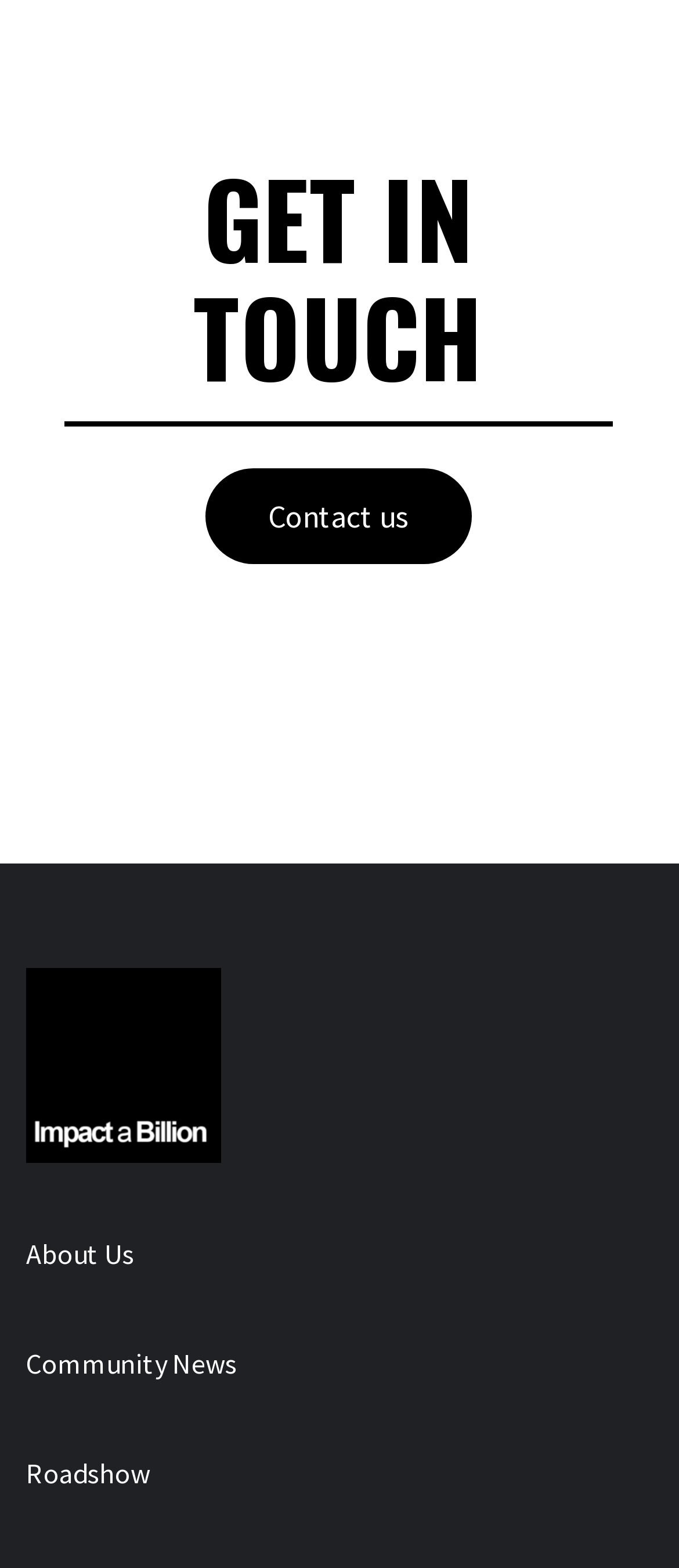Provide the bounding box coordinates in the format (top-left x, top-left y, bottom-right x, bottom-right y). All values are floating point numbers between 0 and 1. Determine the bounding box coordinate of the UI element described as: Contact us

[0.302, 0.299, 0.696, 0.36]